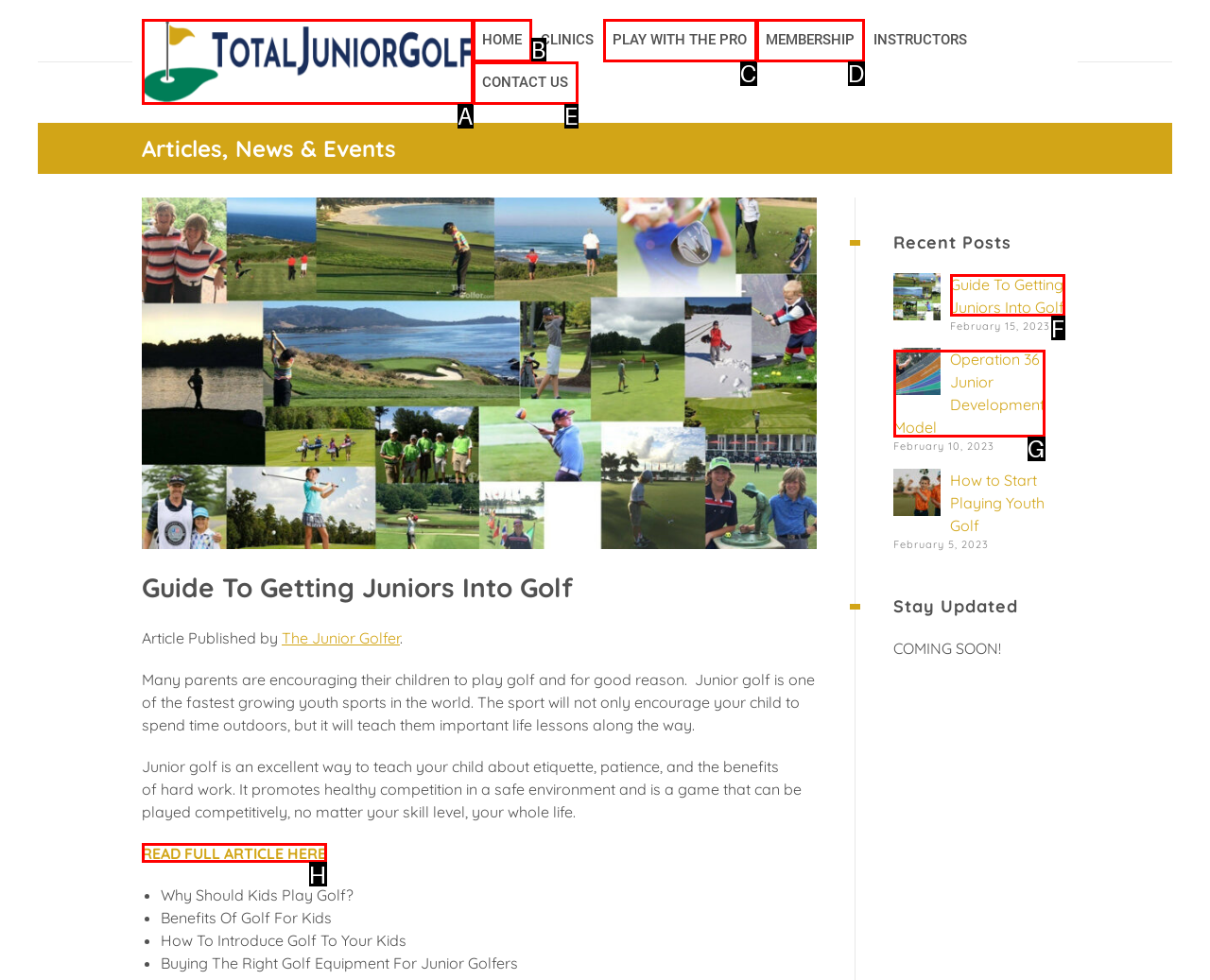Using the description: parent_node: Comment * name="comment", find the HTML element that matches it. Answer with the letter of the chosen option.

None